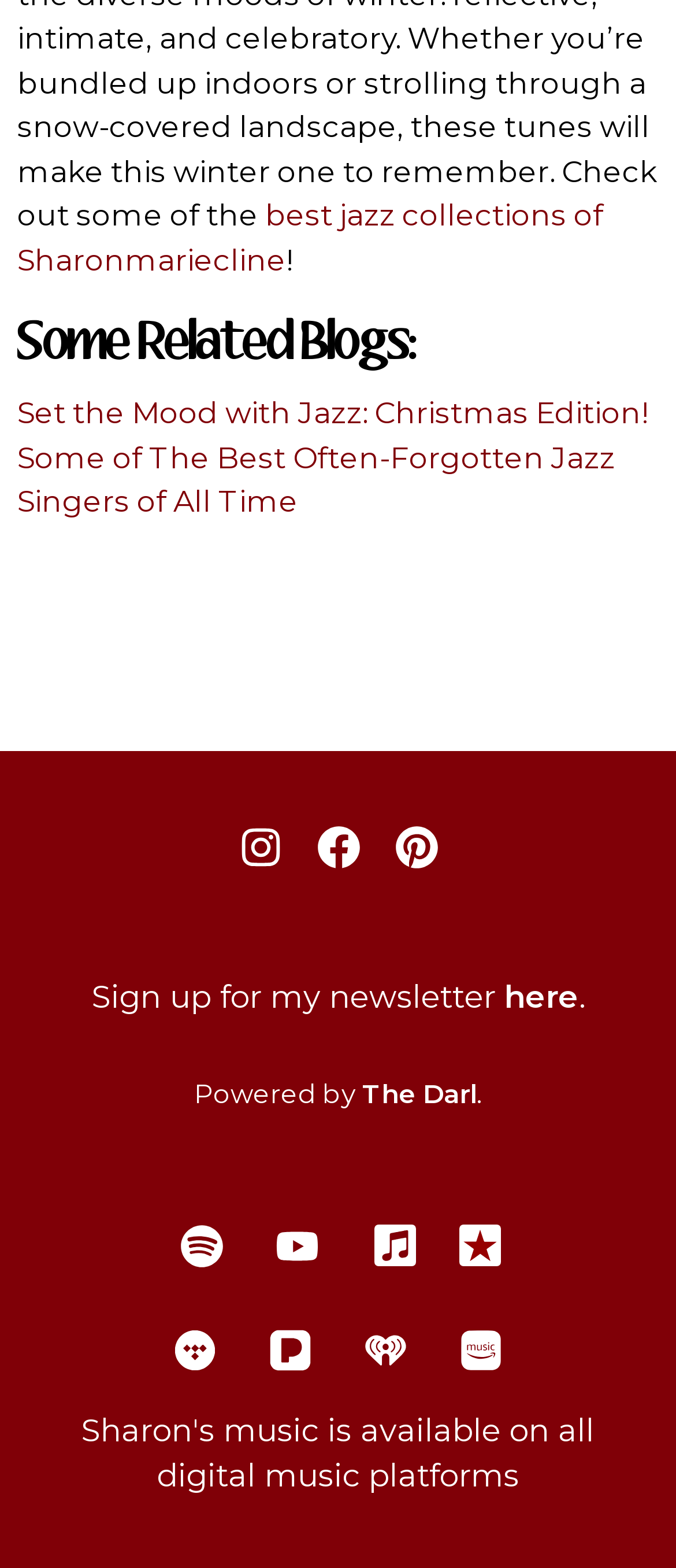What is the name of the website's powered-by platform?
Look at the image and answer the question with a single word or phrase.

The Darl